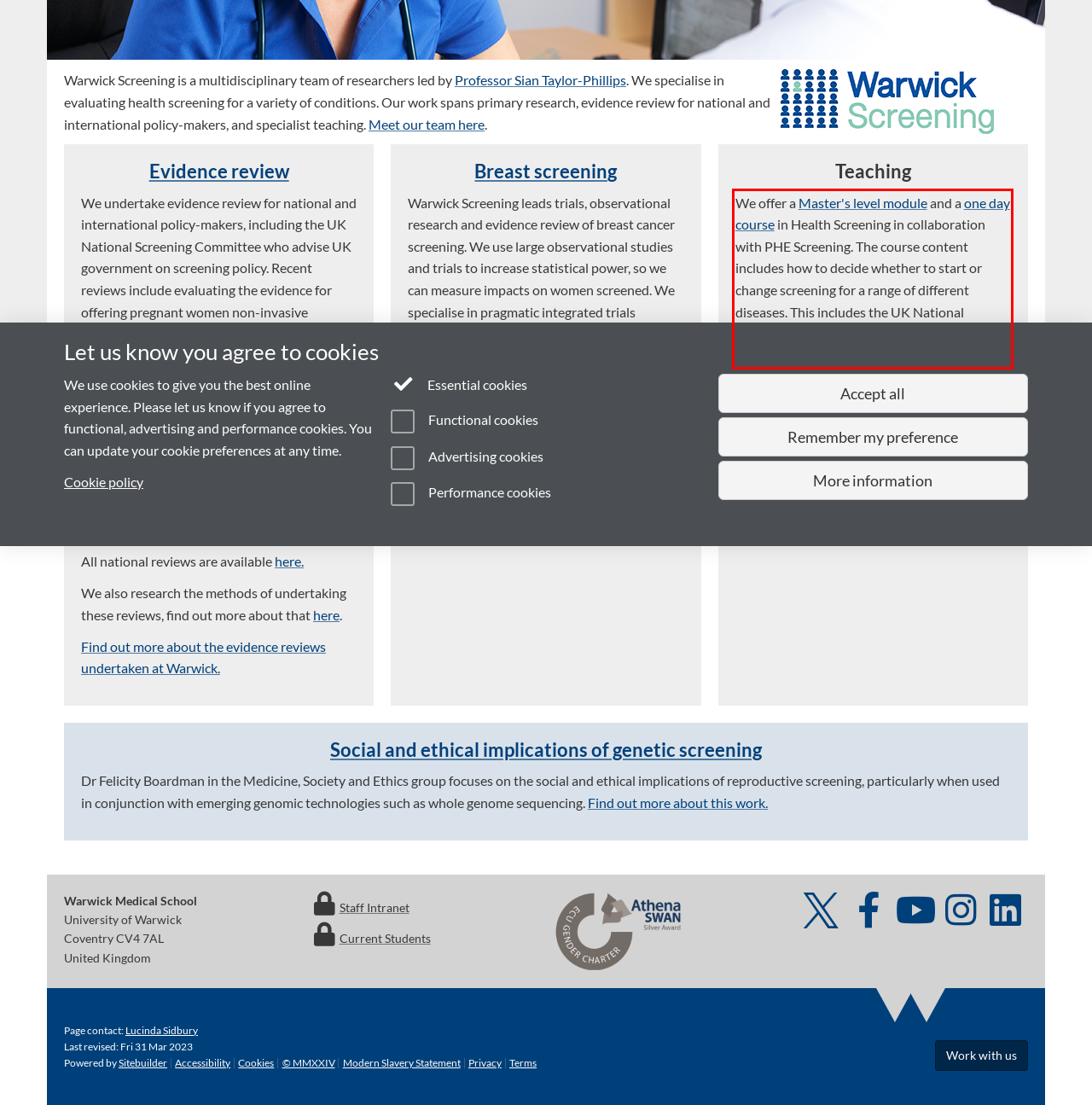Please look at the screenshot provided and find the red bounding box. Extract the text content contained within this bounding box.

We offer a Master's level module and a one day course in Health Screening in collaboration with PHE Screening. The course content includes how to decide whether to start or change screening for a range of different diseases. This includes the UK National Screening Committee criteria, test evaluation, health economics, ethics and quality assurance.